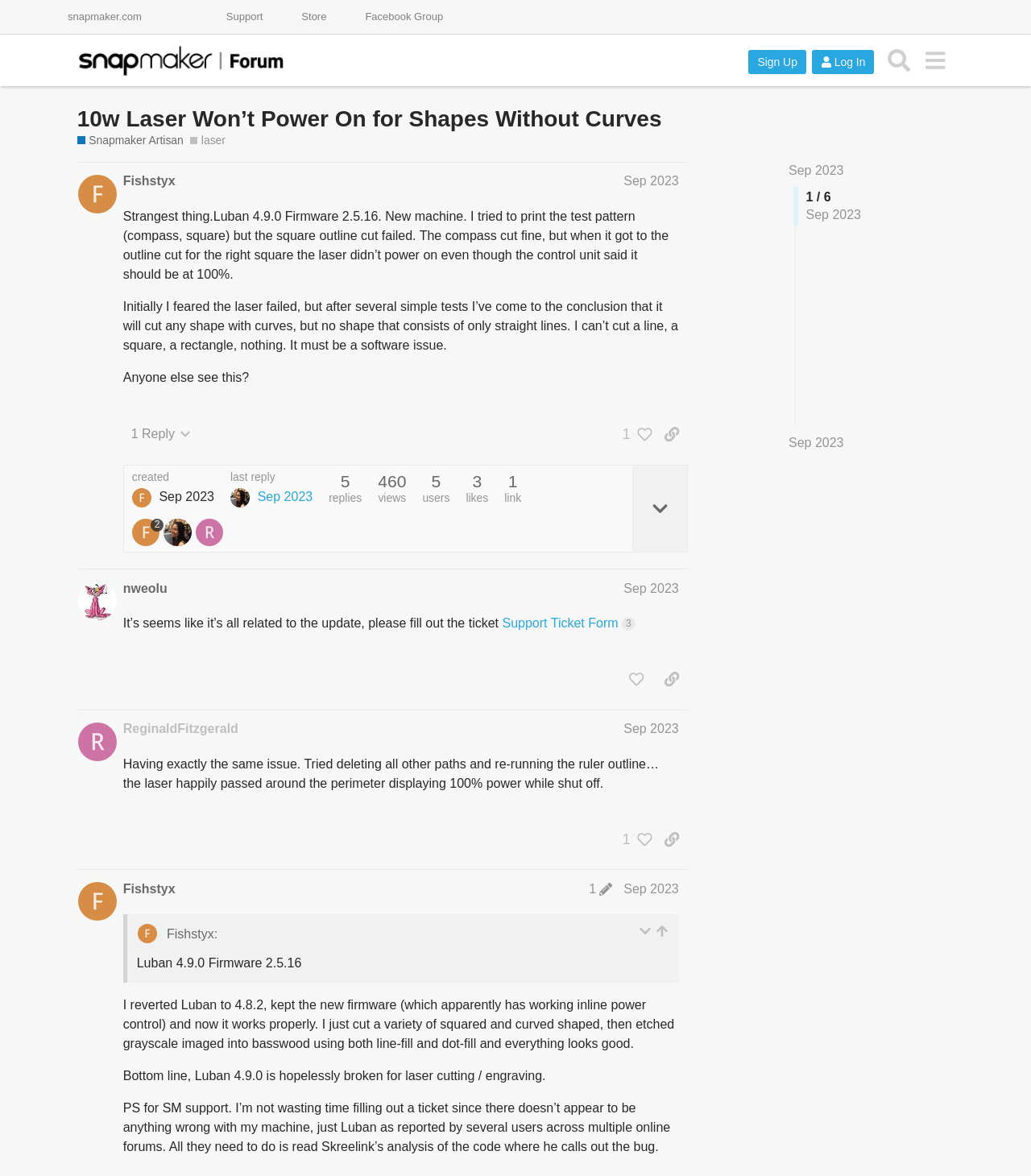What is the suggested action mentioned in the second post?
Answer the question with a single word or phrase derived from the image.

Fill out the ticket